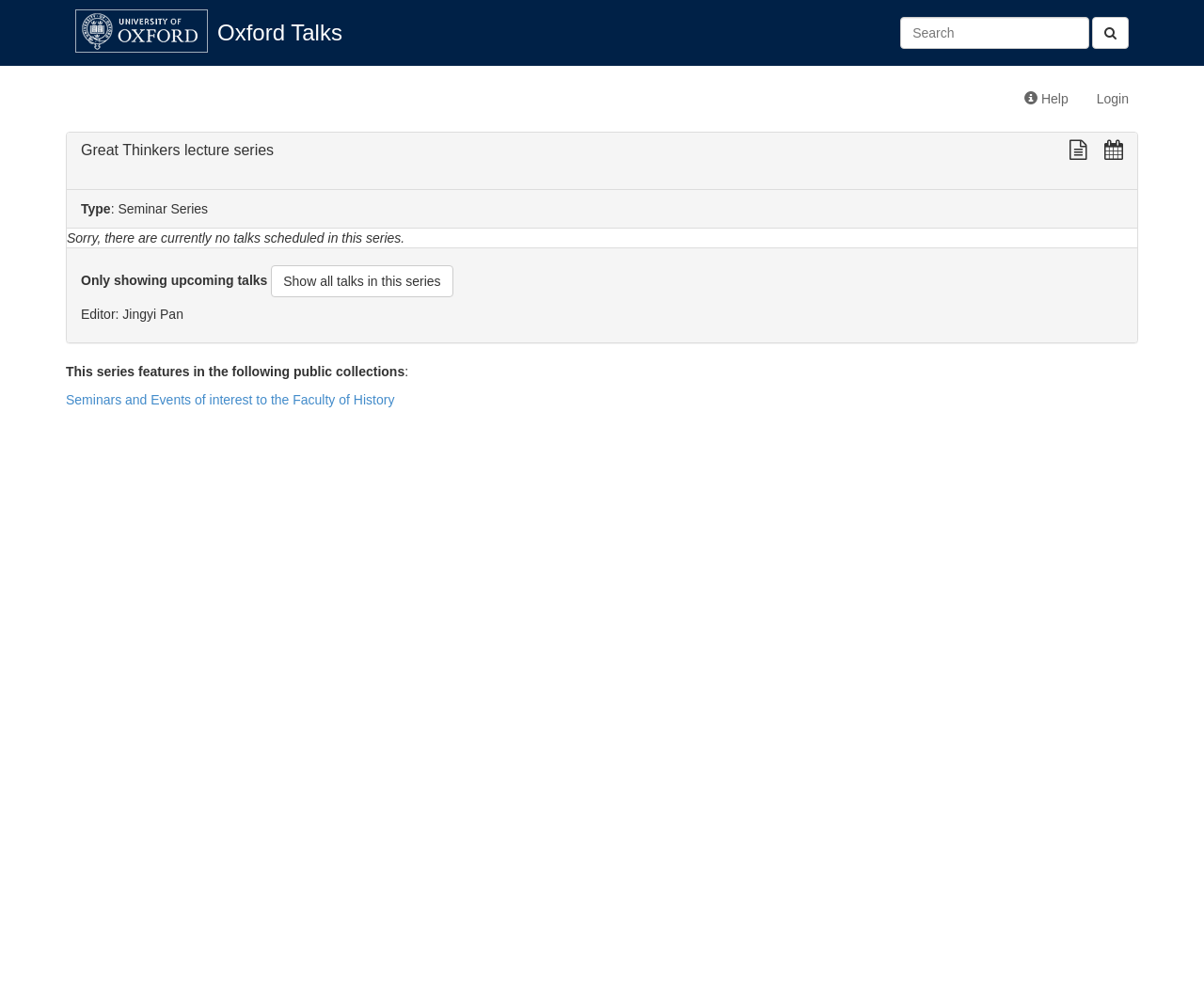Please identify the bounding box coordinates of the region to click in order to complete the task: "View a plain text version of this series". The coordinates must be four float numbers between 0 and 1, specified as [left, top, right, bottom].

[0.888, 0.142, 0.905, 0.158]